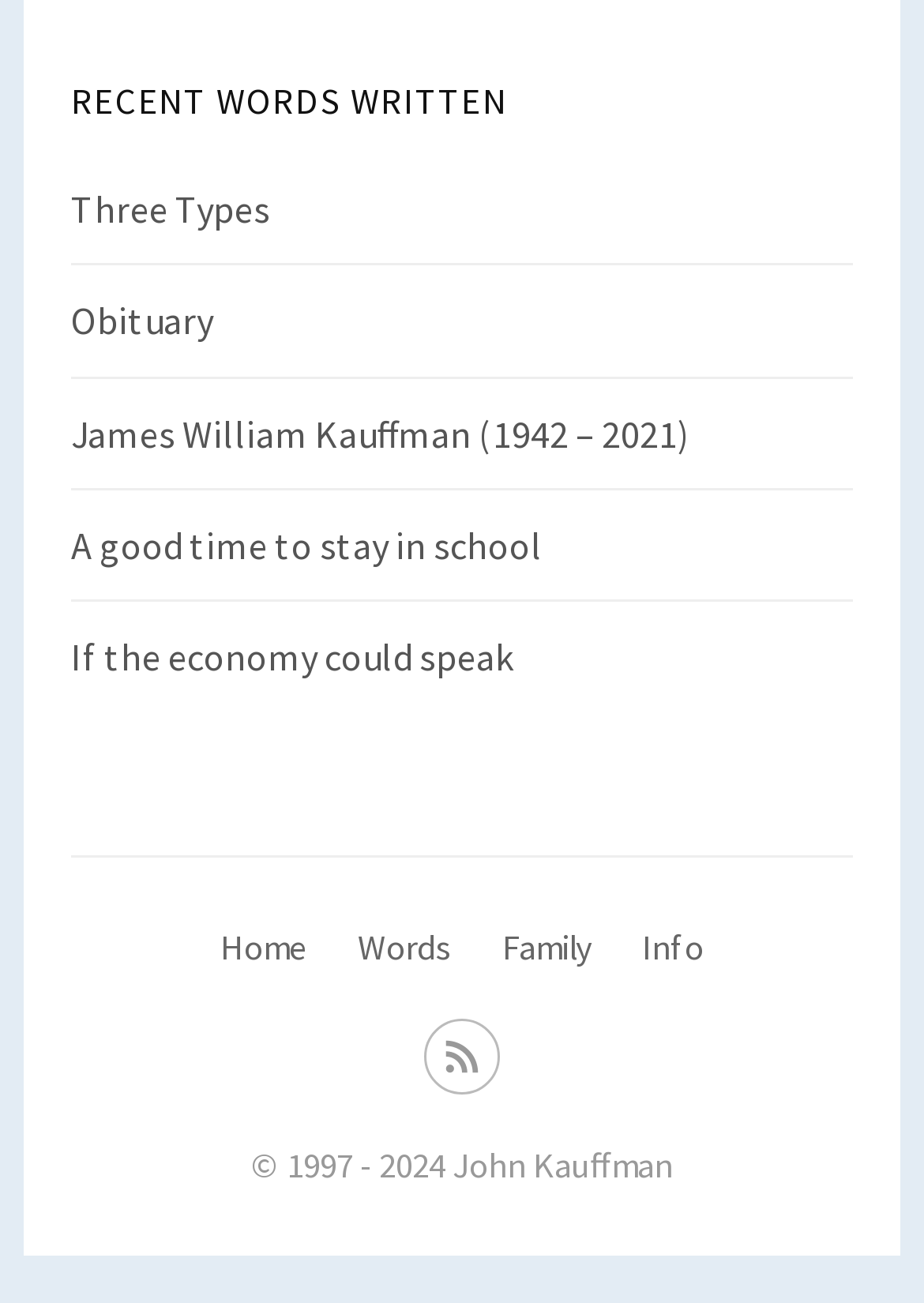Pinpoint the bounding box coordinates of the clickable area necessary to execute the following instruction: "read about three types". The coordinates should be given as four float numbers between 0 and 1, namely [left, top, right, bottom].

[0.077, 0.142, 0.292, 0.178]